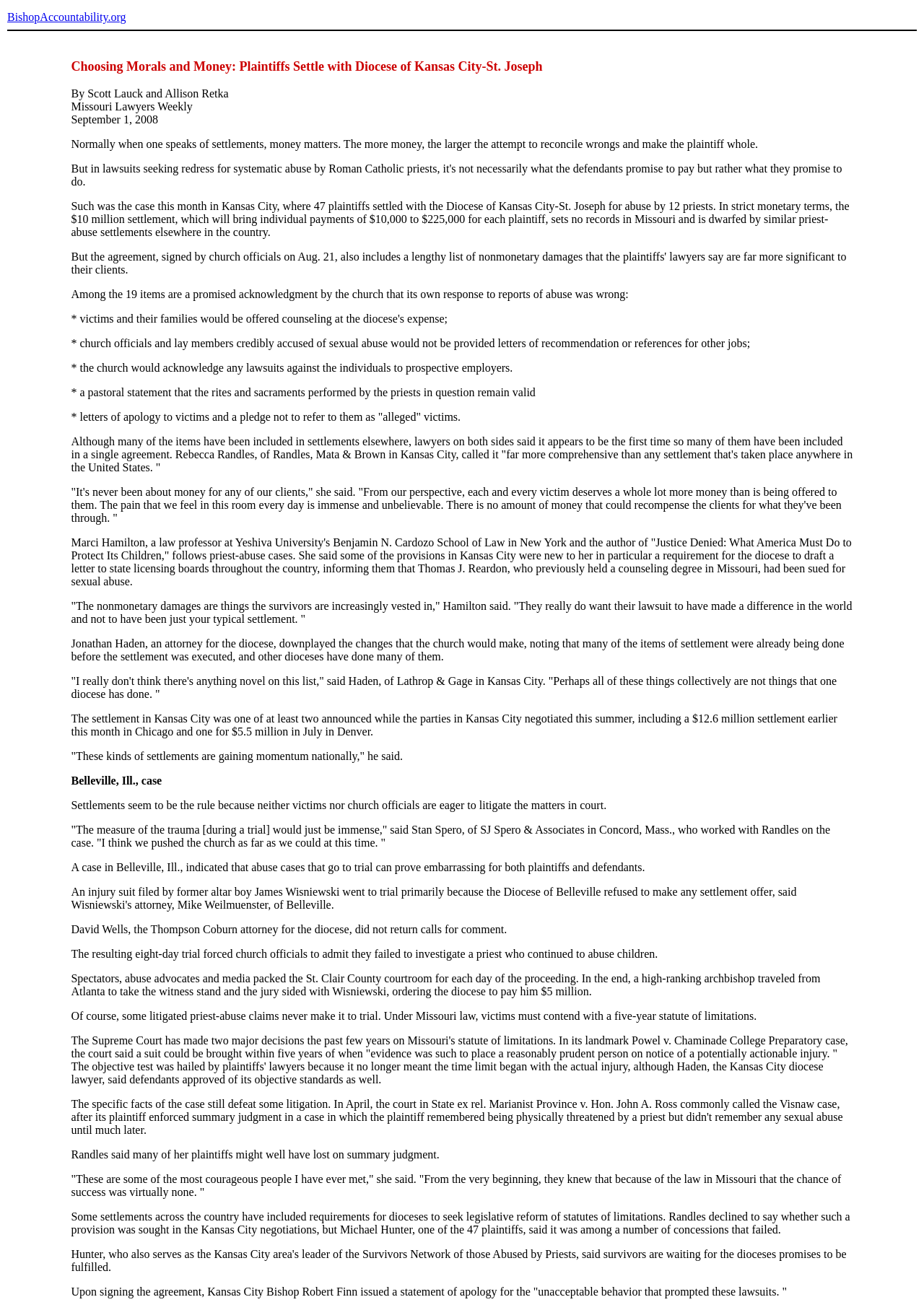What is the name of the diocese involved in the settlement?
Answer the question using a single word or phrase, according to the image.

Diocese of Kansas City-St. Joseph